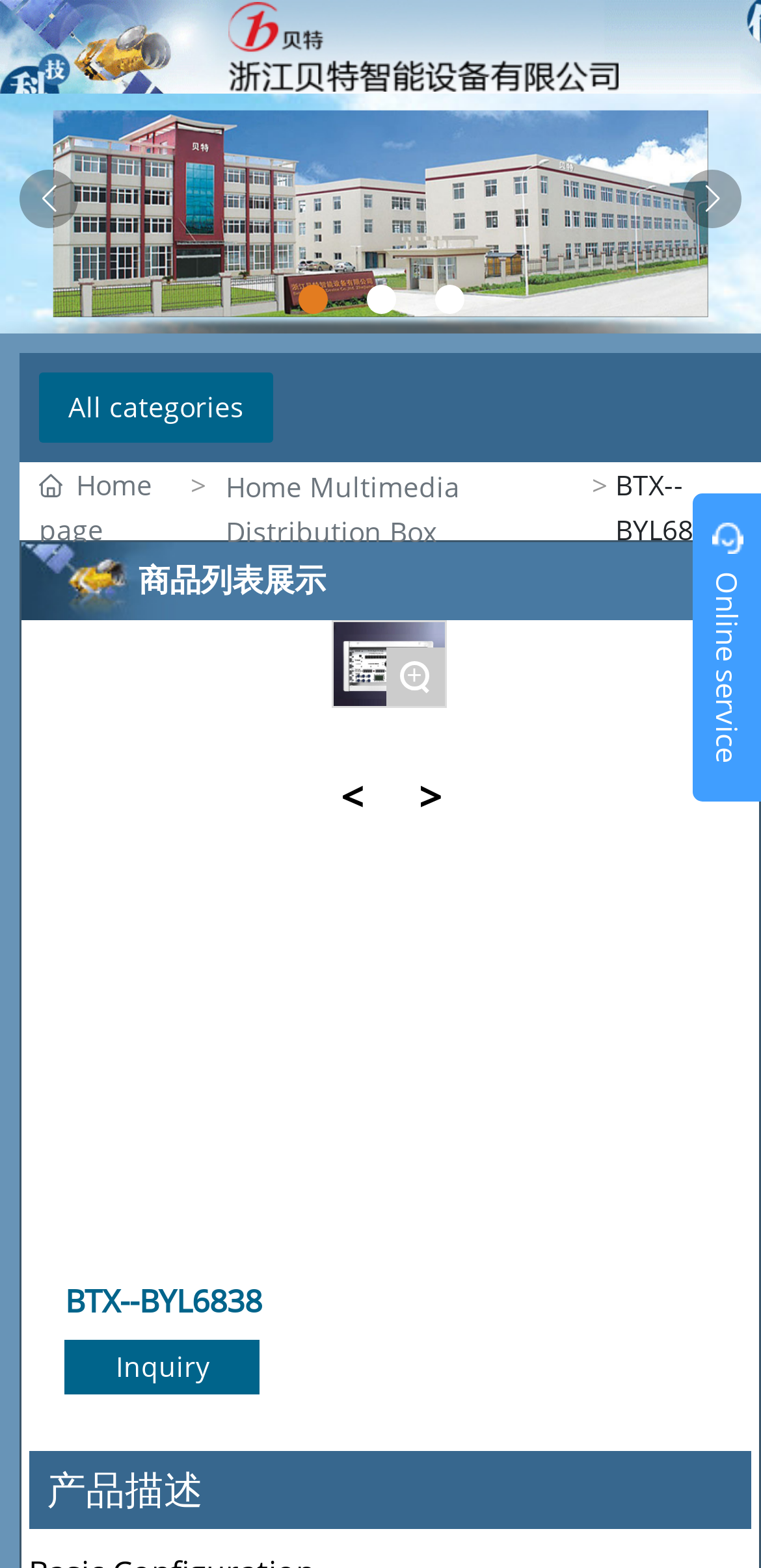How many slides are there?
Look at the image and respond with a one-word or short-phrase answer.

5